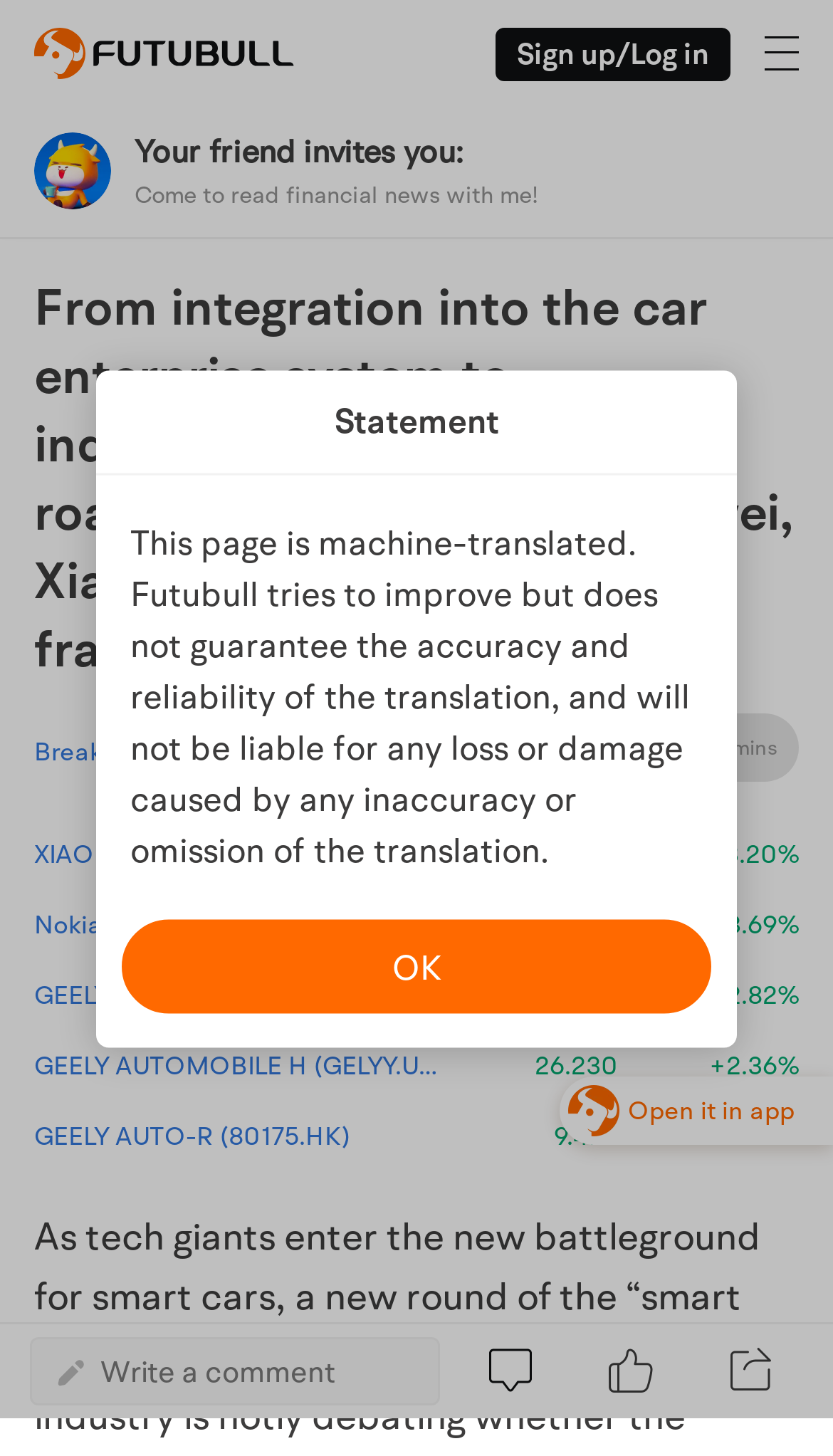Identify the main heading of the webpage and provide its text content.

From integration into the car enterprise system to independent car building: the road to building cars for Huawei, Xiaomi, and Meizu phones is fragmented